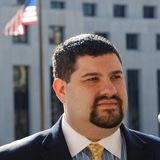Is the American flag visible?
Analyze the image and deliver a detailed answer to the question.

The caption explicitly states that the American flag is visible in the background, which confirms its presence in the image.